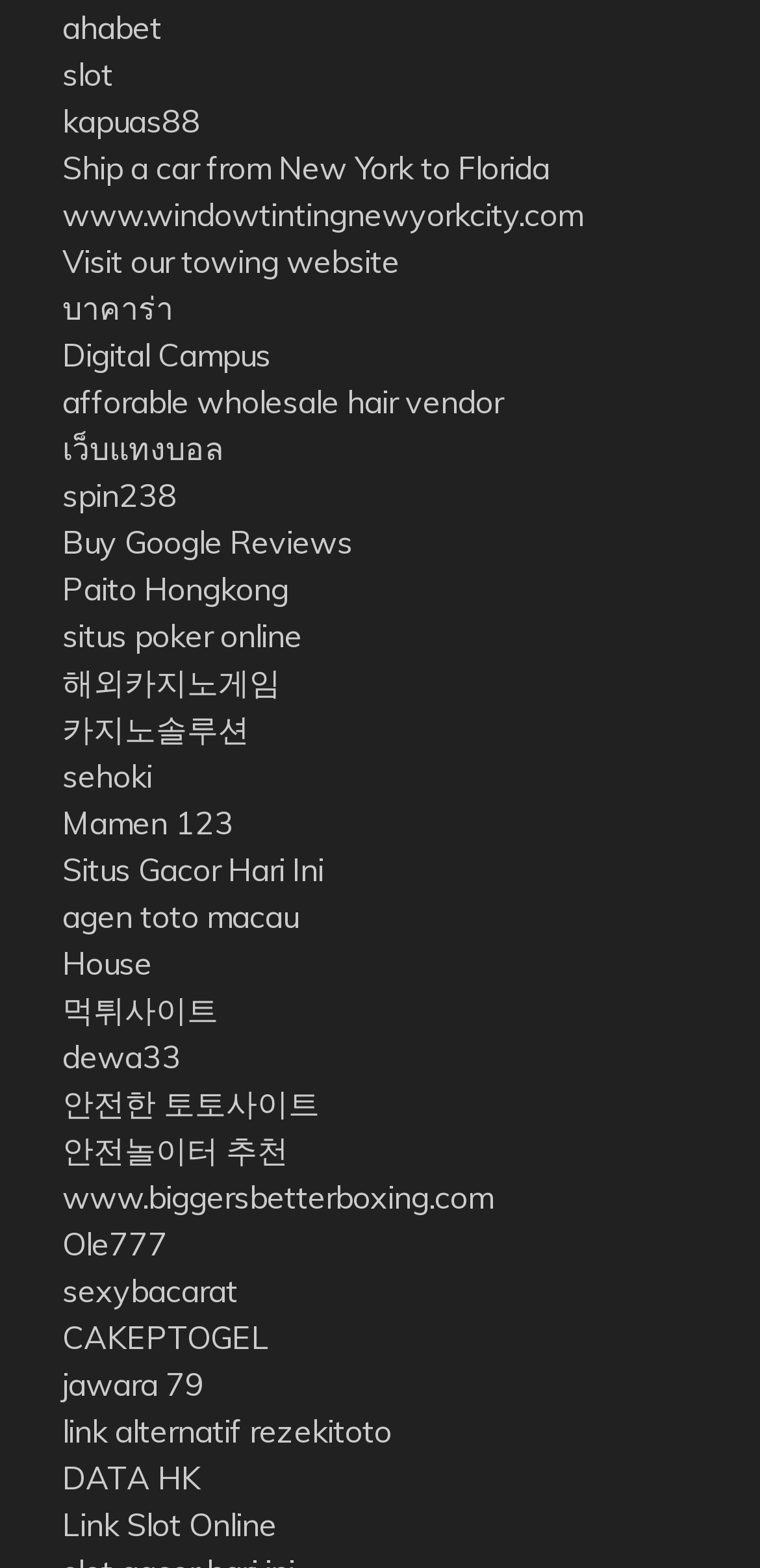Locate the bounding box coordinates of the area that needs to be clicked to fulfill the following instruction: "Visit ahabet". The coordinates should be in the format of four float numbers between 0 and 1, namely [left, top, right, bottom].

[0.082, 0.005, 0.213, 0.03]